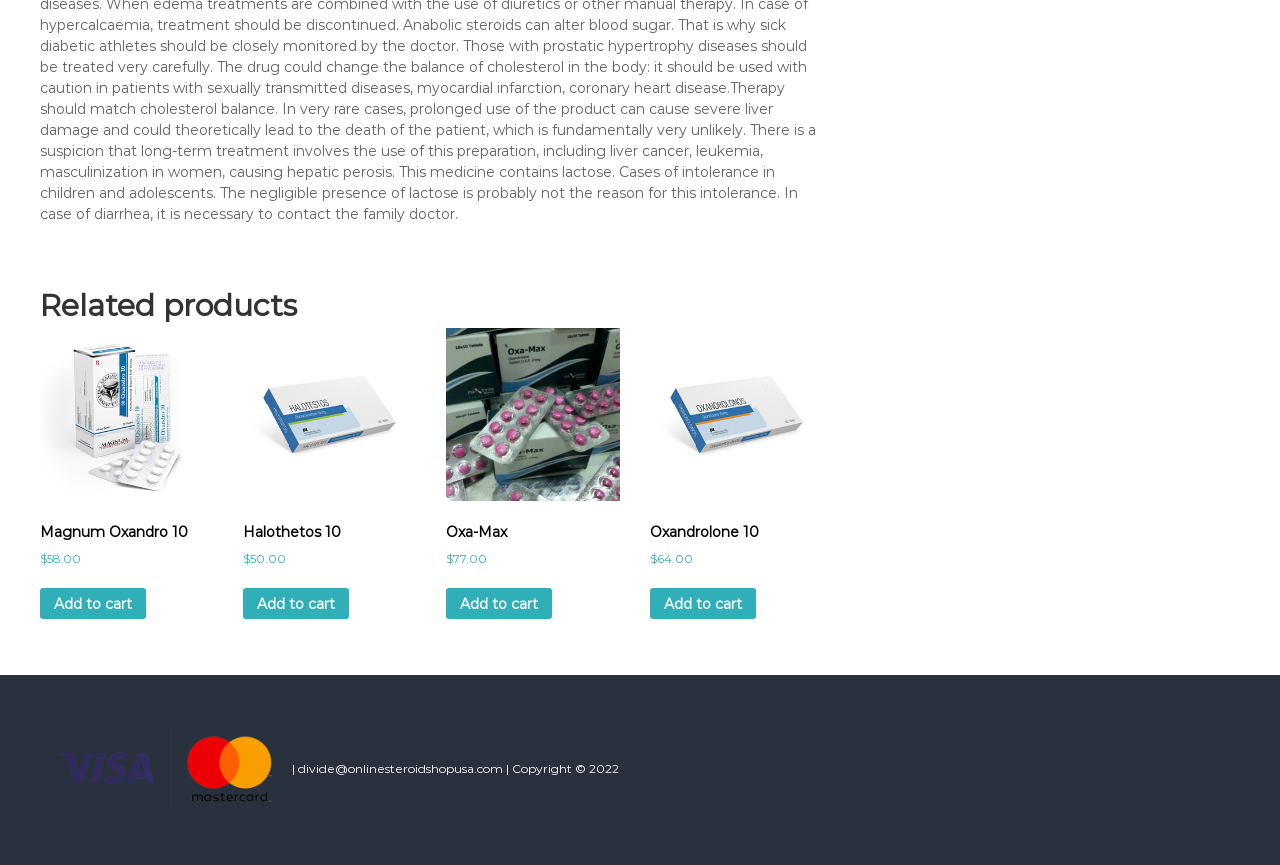What is the contact email address?
Using the details shown in the screenshot, provide a comprehensive answer to the question.

I found the static text 'divide@onlinesteroidshopusa.com' at the bottom of the page, which appears to be a contact email address.